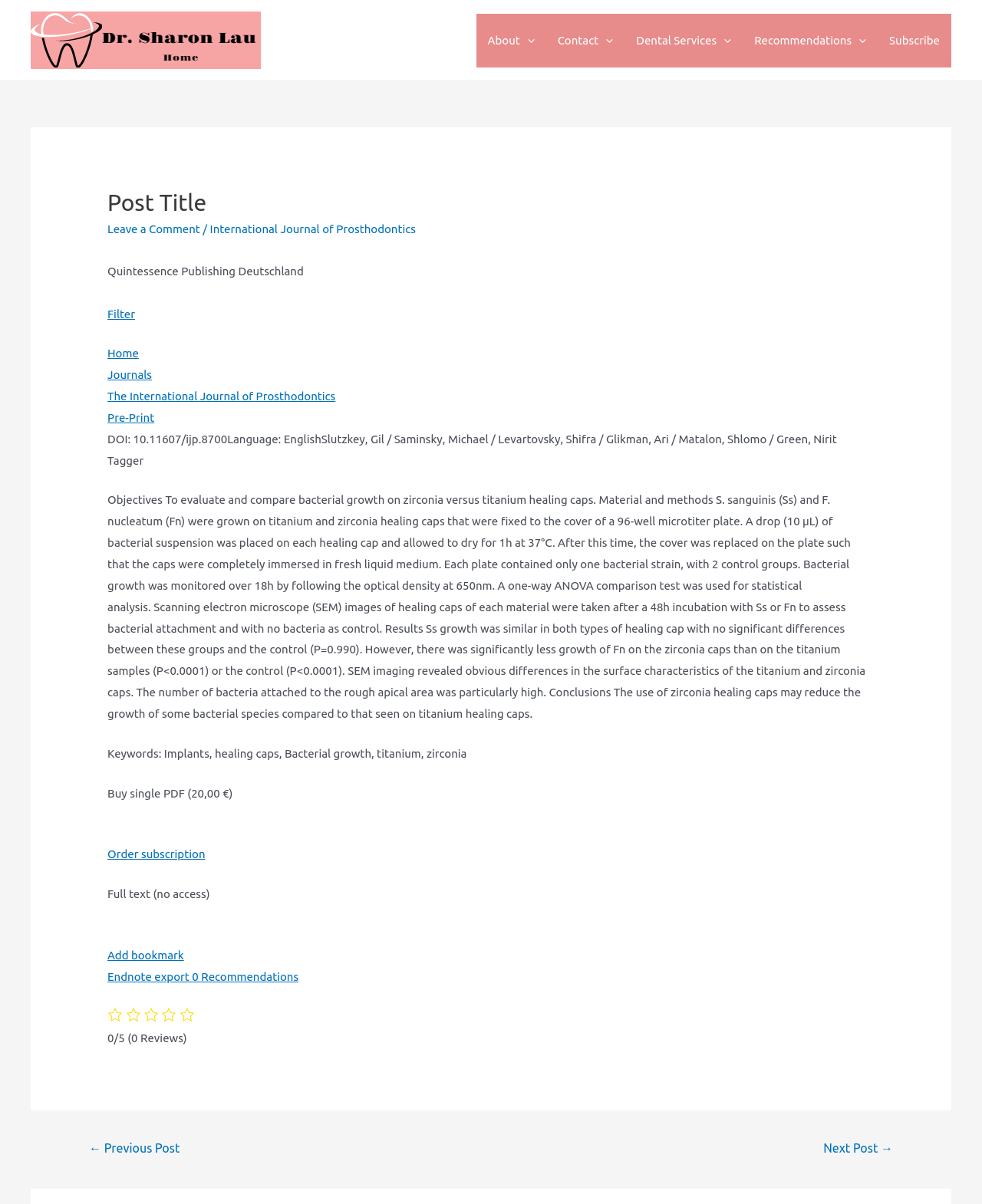Generate a thorough explanation of the webpage's elements.

This webpage appears to be a blog post or an article page. At the top, there is a post title "Dr. Sharon Lau Dentist Thunder Bay Ontario" with a link and an image. Below the title, there is a navigation menu with links to "About", "Contact", "Dental Services", "Recommendations", and "Subscribe". Each link has a small icon next to it.

The main content of the page is an article with a heading "Post Title". The article has a link to "Leave a Comment" and a separator line. Below the heading, there is a section with links to "International Journal of Prosthodontics", "Filter", "Home", "Journals", and "The International Journal of Prosthodontics". There is also a DOI number and a list of authors.

The article's main text discusses the objectives, materials, and methods of a study on bacterial growth on zirconia versus titanium healing caps. The text is divided into sections with headings and includes a conclusion and keywords. There are also links to "Buy single PDF" and "Order subscription" for accessing the full text of the article.

At the bottom of the page, there are links to "Add bookmark", "Endnote export", and "0 Recommendations". There is also a rating system with 0 out of 5 stars and 0 reviews. Finally, there is a post navigation section with links to the previous and next posts.